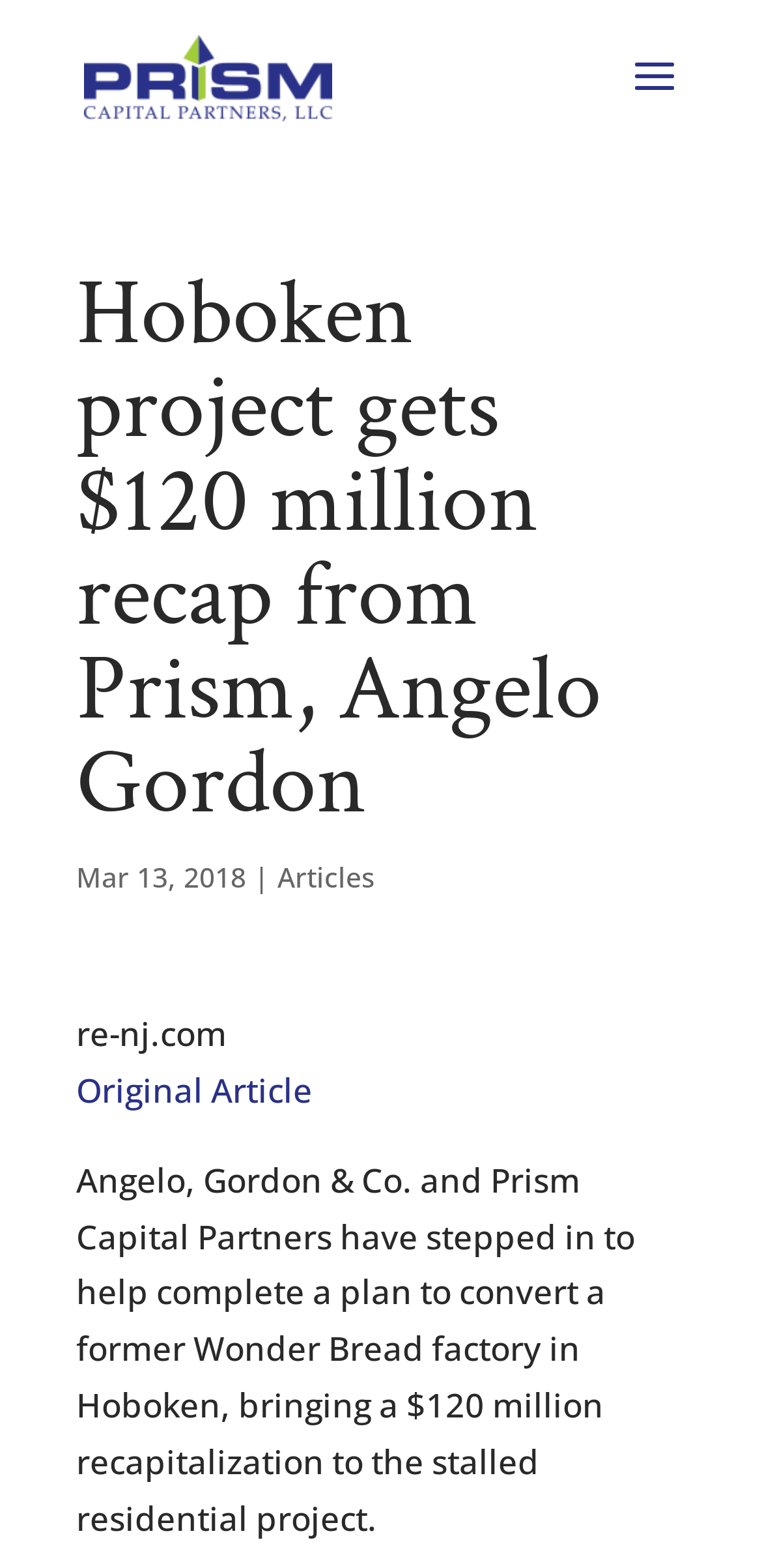Given the webpage screenshot, identify the bounding box of the UI element that matches this description: "Twitter(@firefox)".

None